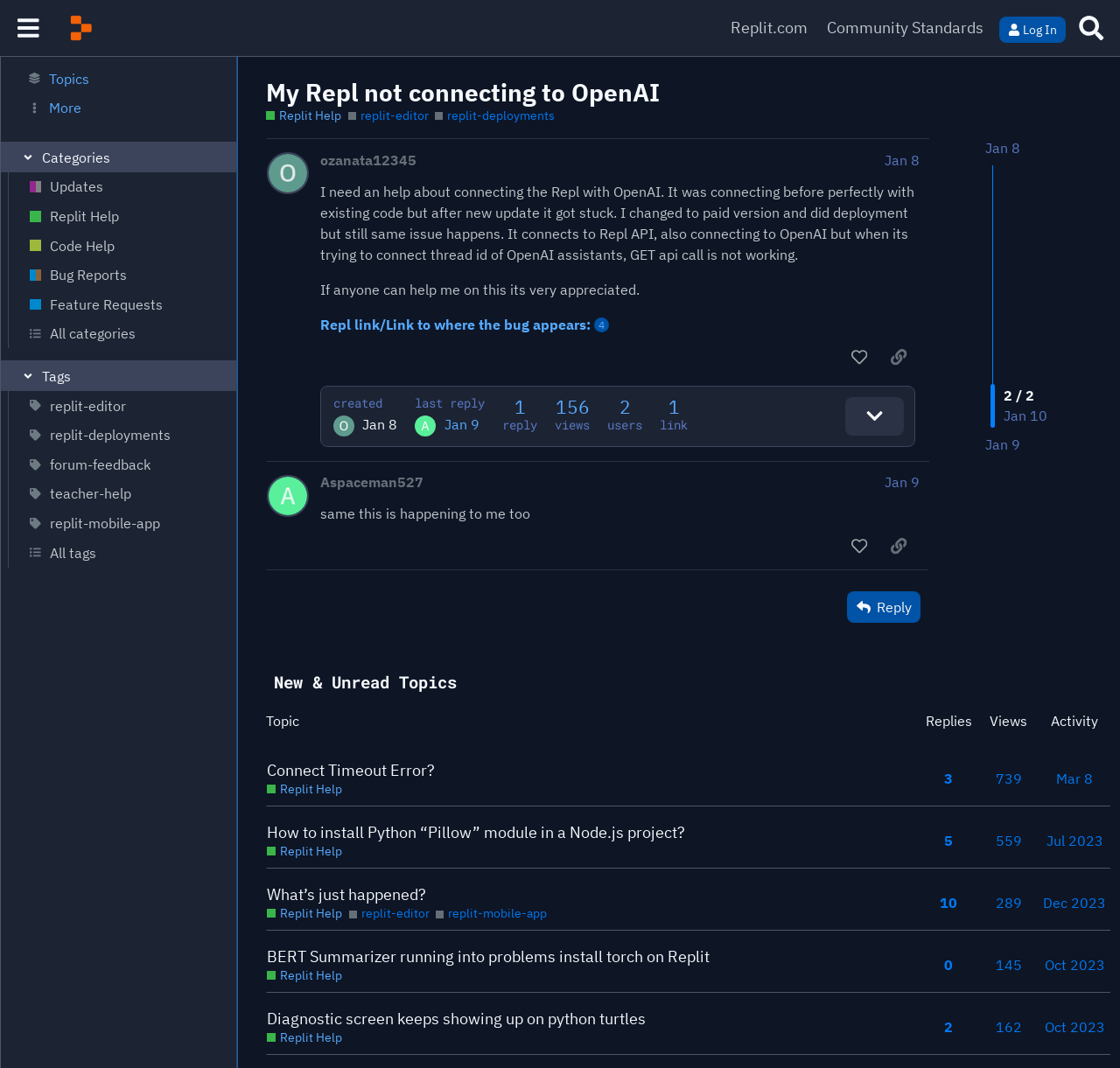What is the category of the post 'My Repl not connecting to OpenAI'?
Look at the image and respond with a one-word or short phrase answer.

Replit Help